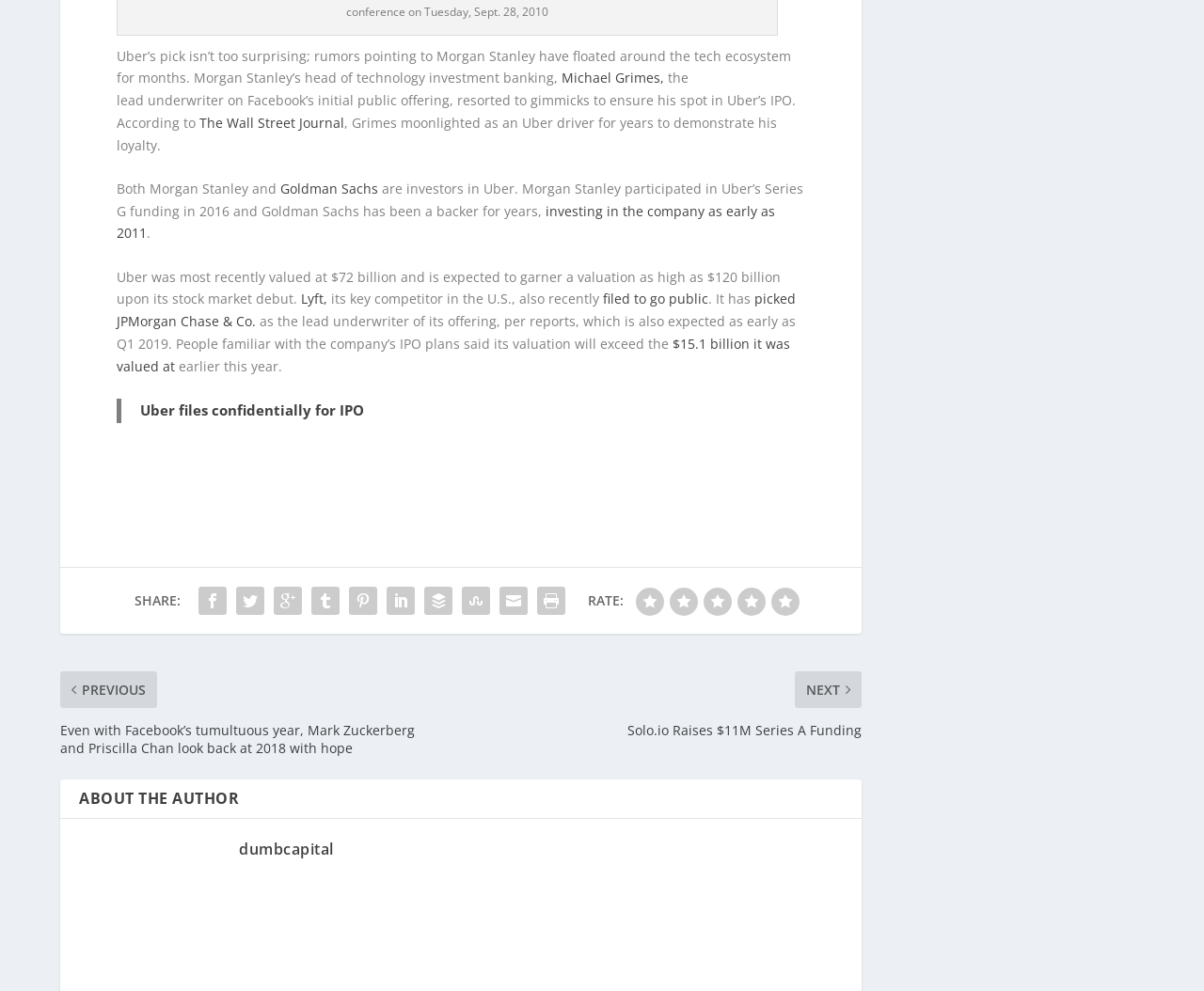What is the valuation of Uber upon its stock market debut?
Craft a detailed and extensive response to the question.

The article states that Uber was most recently valued at $72 billion and is expected to garner a valuation as high as $120 billion upon its stock market debut.